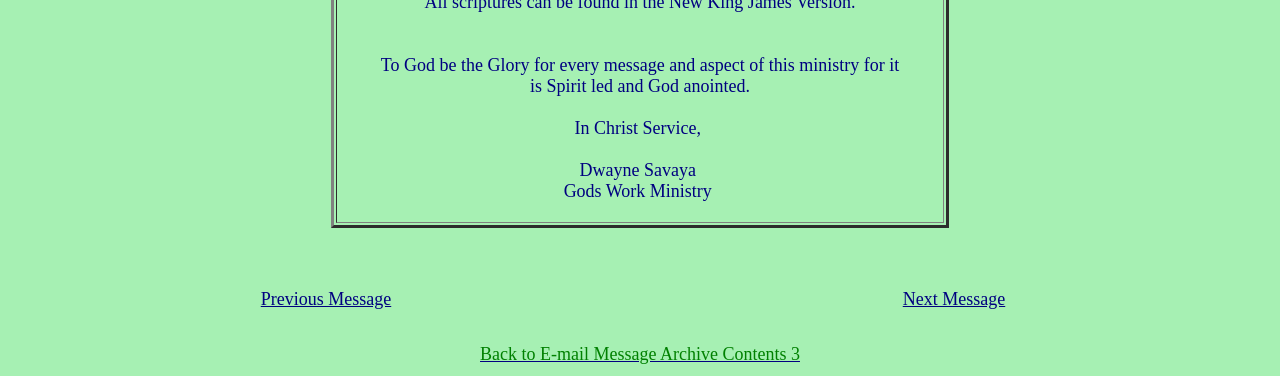Utilize the information from the image to answer the question in detail:
Who is the author of this message?

The author's name is mentioned in the static text 'In Christ Service, Dwayne Savaya' which is located at the top of the webpage.